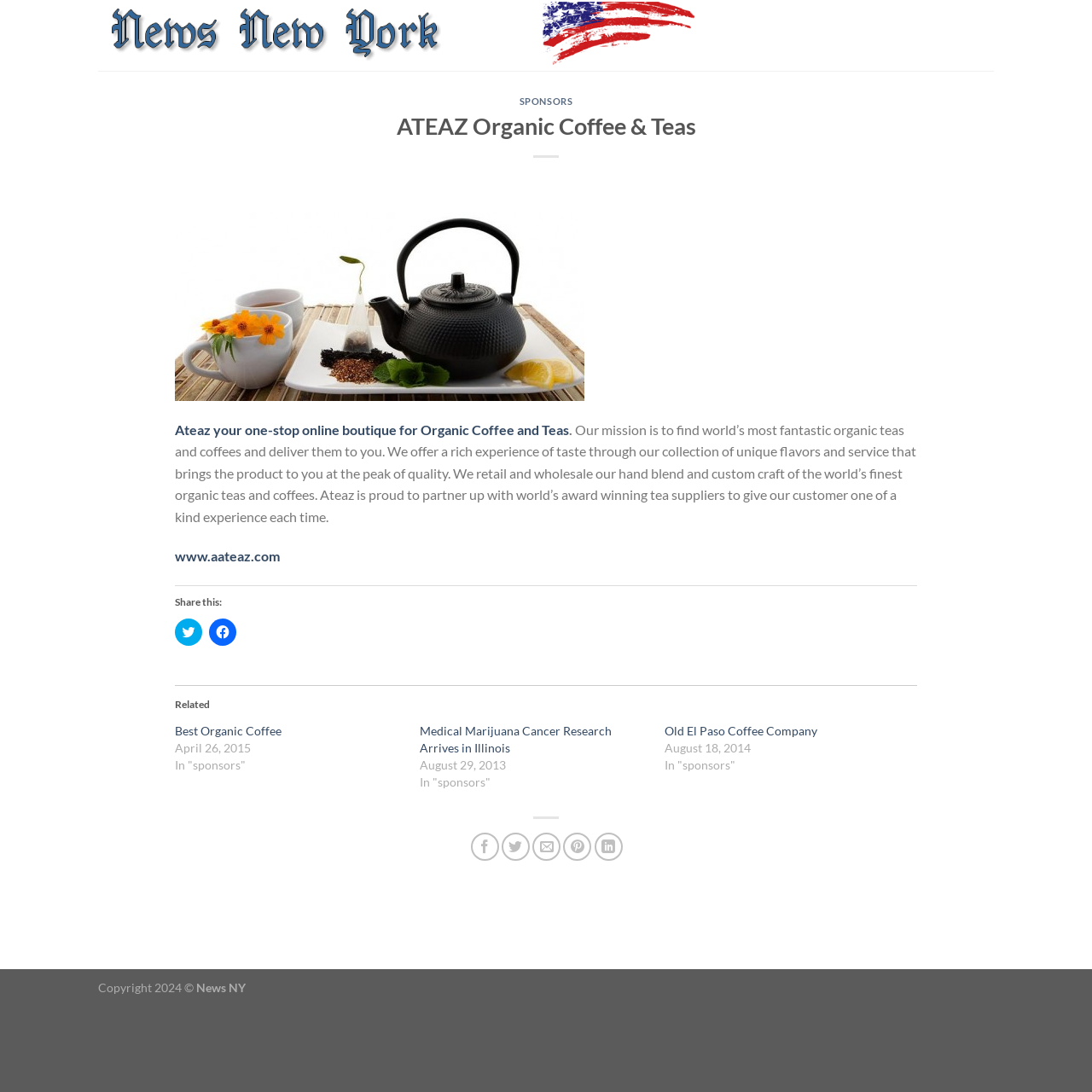Find the bounding box coordinates of the element's region that should be clicked in order to follow the given instruction: "Click on the 'SPONSORS' link". The coordinates should consist of four float numbers between 0 and 1, i.e., [left, top, right, bottom].

[0.179, 0.088, 0.821, 0.097]